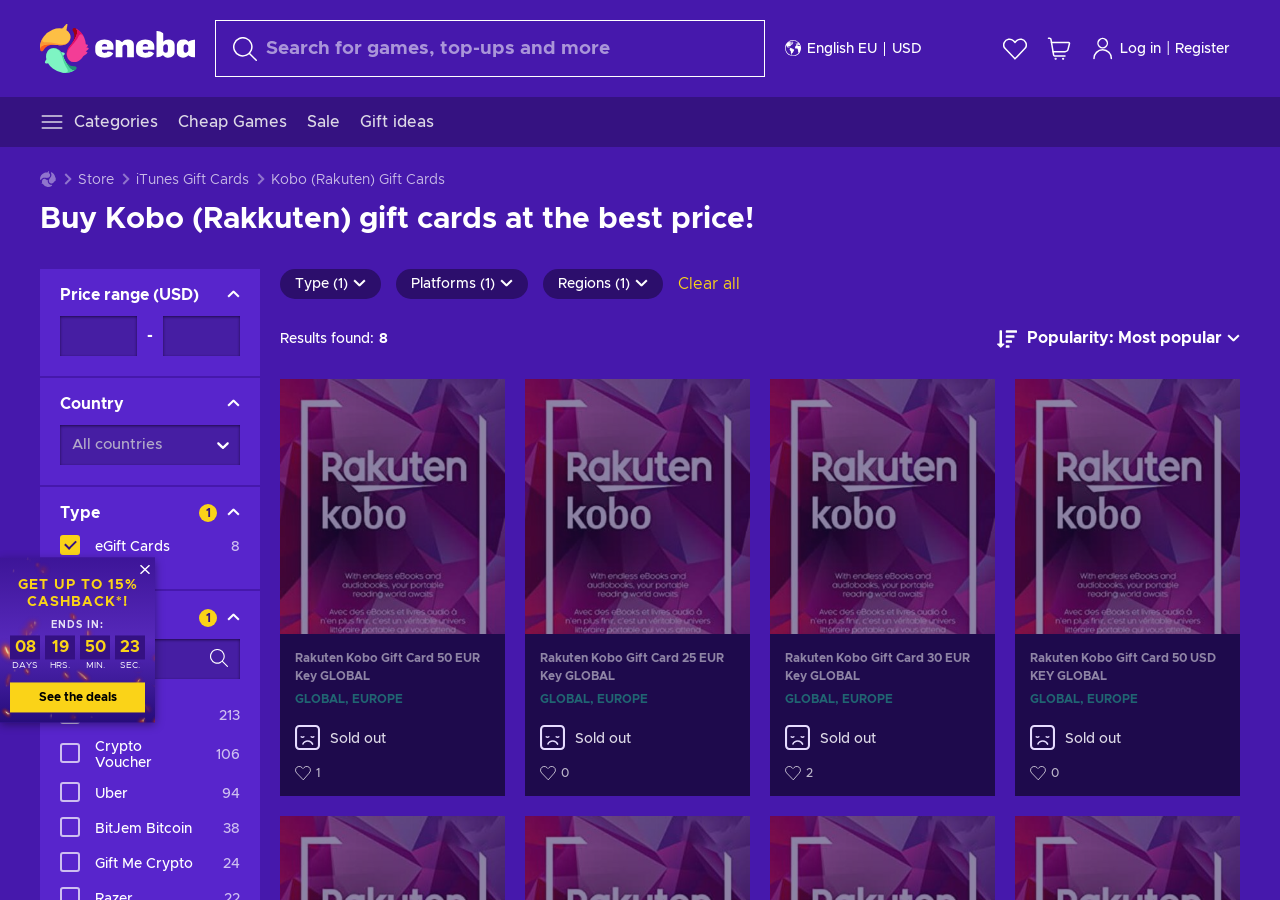Generate the text of the webpage's primary heading.

Buy Kobo (Rakkuten) gift cards at the best price!